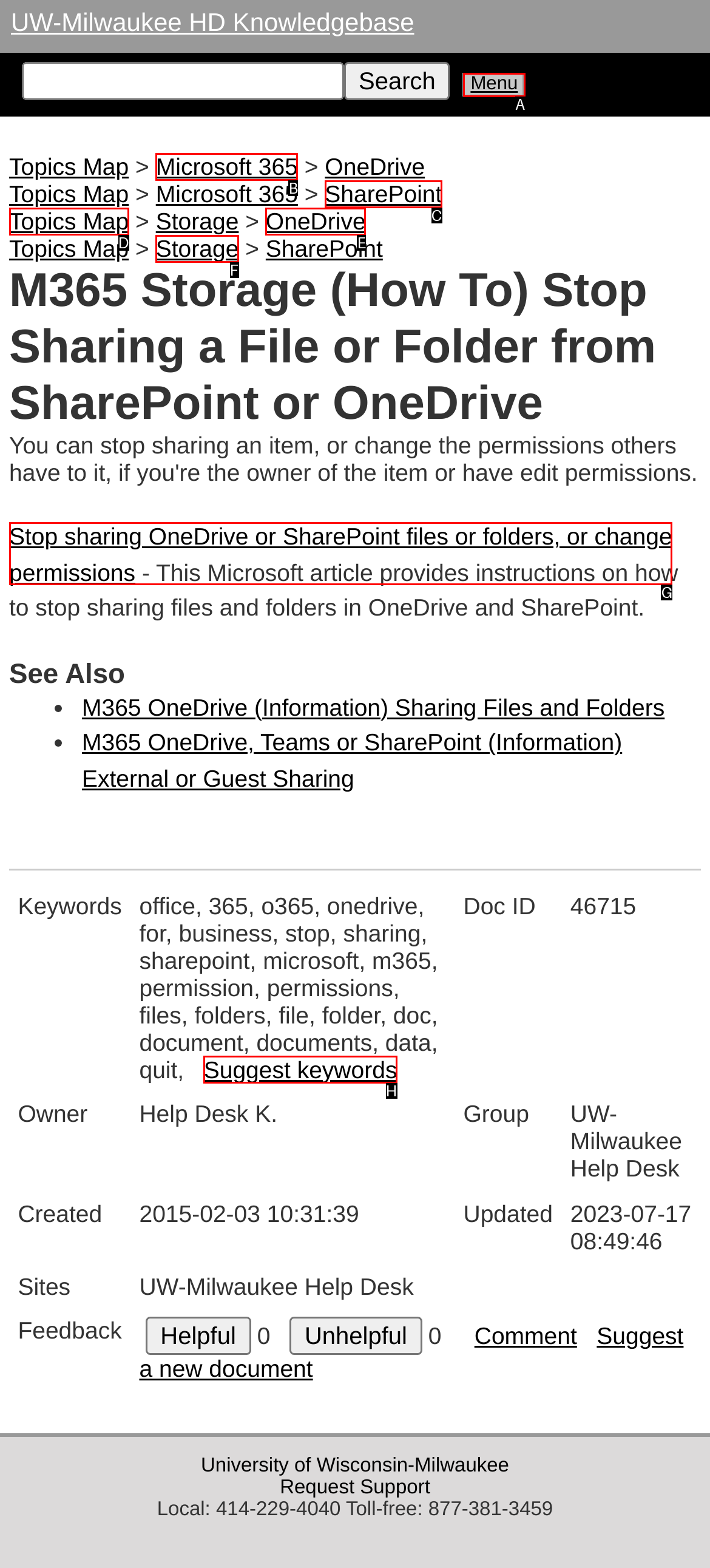Select the proper HTML element to perform the given task: Stop sharing OneDrive or SharePoint files or folders, or change permissions Answer with the corresponding letter from the provided choices.

G